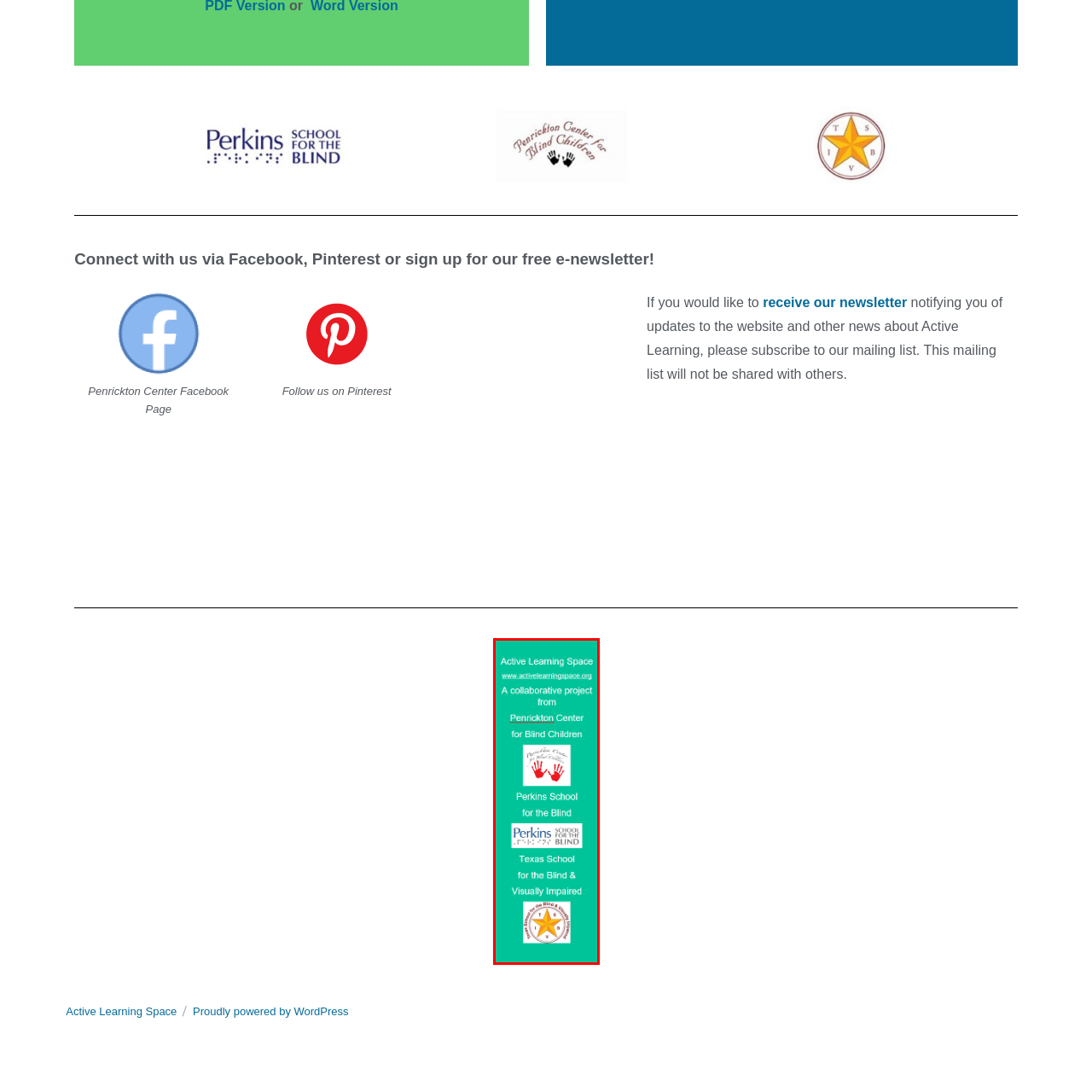What is the purpose of the initiative?
Direct your attention to the image bordered by the red bounding box and answer the question in detail, referencing the image.

The purpose of the Active Learning Space initiative is to support individuals who are blind or visually impaired, as stated in the caption, which suggests that the initiative aims to provide resources and services to enhance their educational experiences.